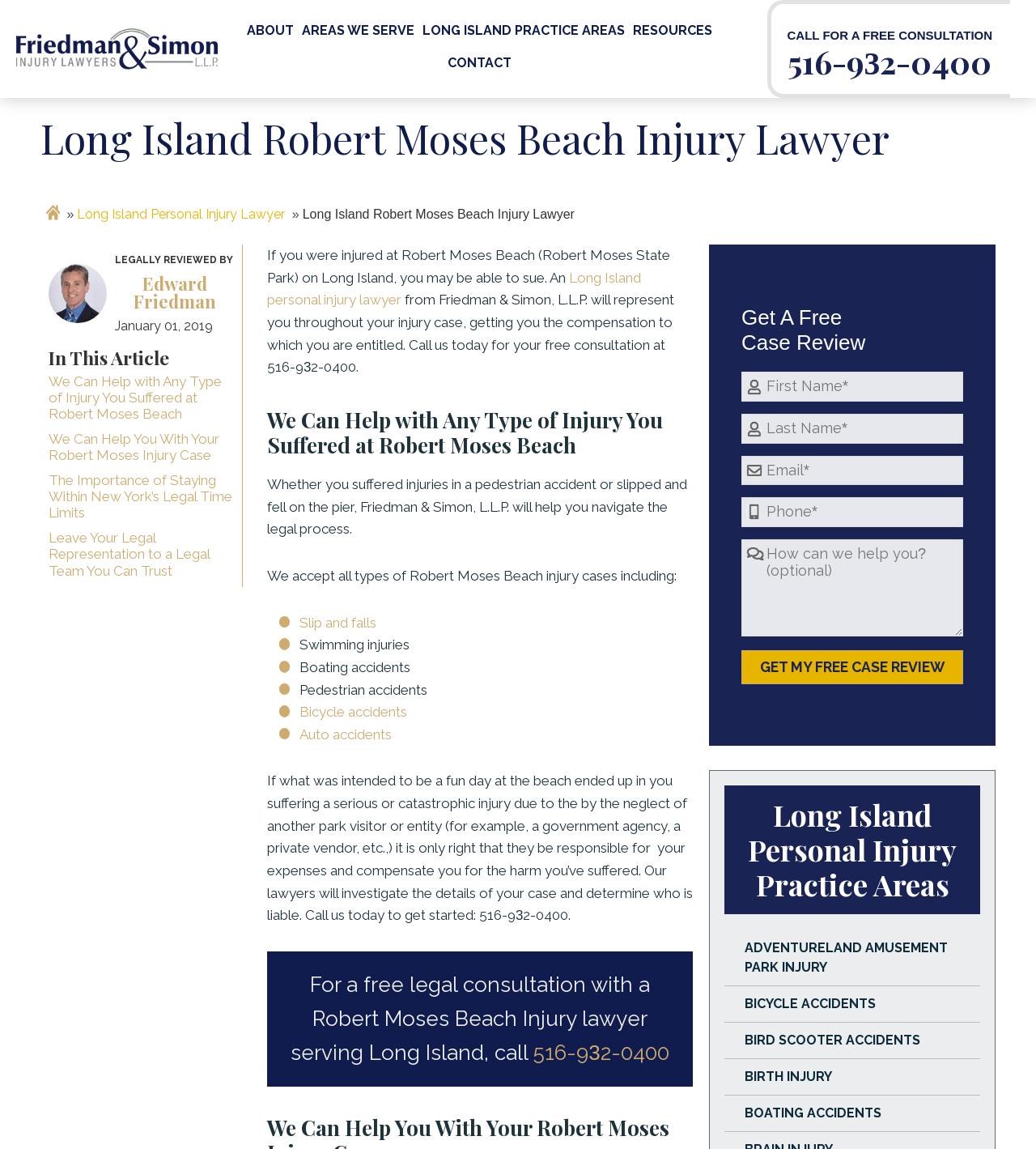What is the name of the park where injuries can occur?
Examine the image and provide an in-depth answer to the question.

The name of the park where injuries can occur is Robert Moses Beach, also known as Robert Moses State Park, as mentioned in the webpage content.